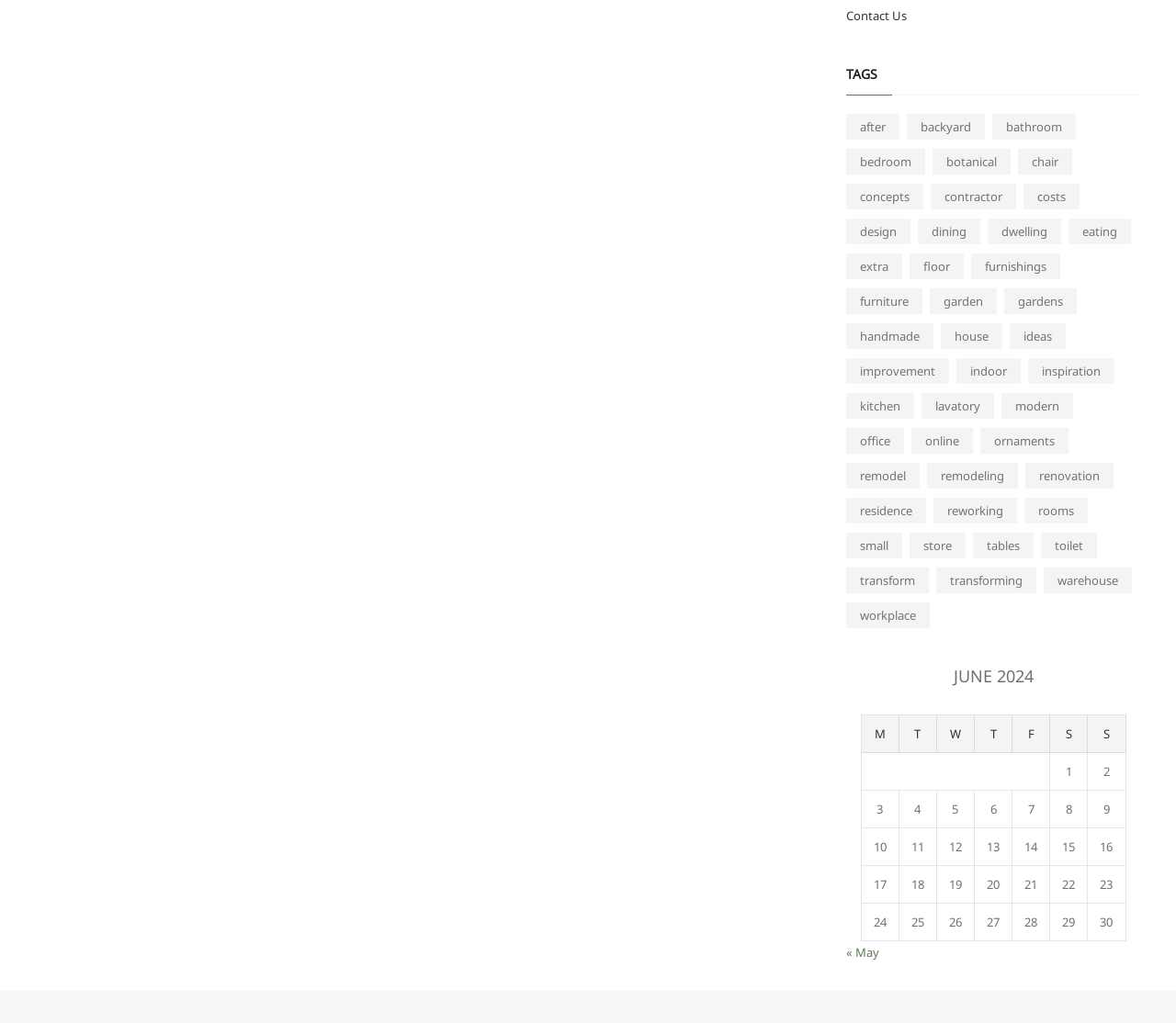Based on the image, please elaborate on the answer to the following question:
What is the text of the first link on the webpage?

The first link on the webpage is located at the top left corner with a bounding box coordinate of [0.719, 0.007, 0.771, 0.023]. The text of this link is 'Contact Us'.